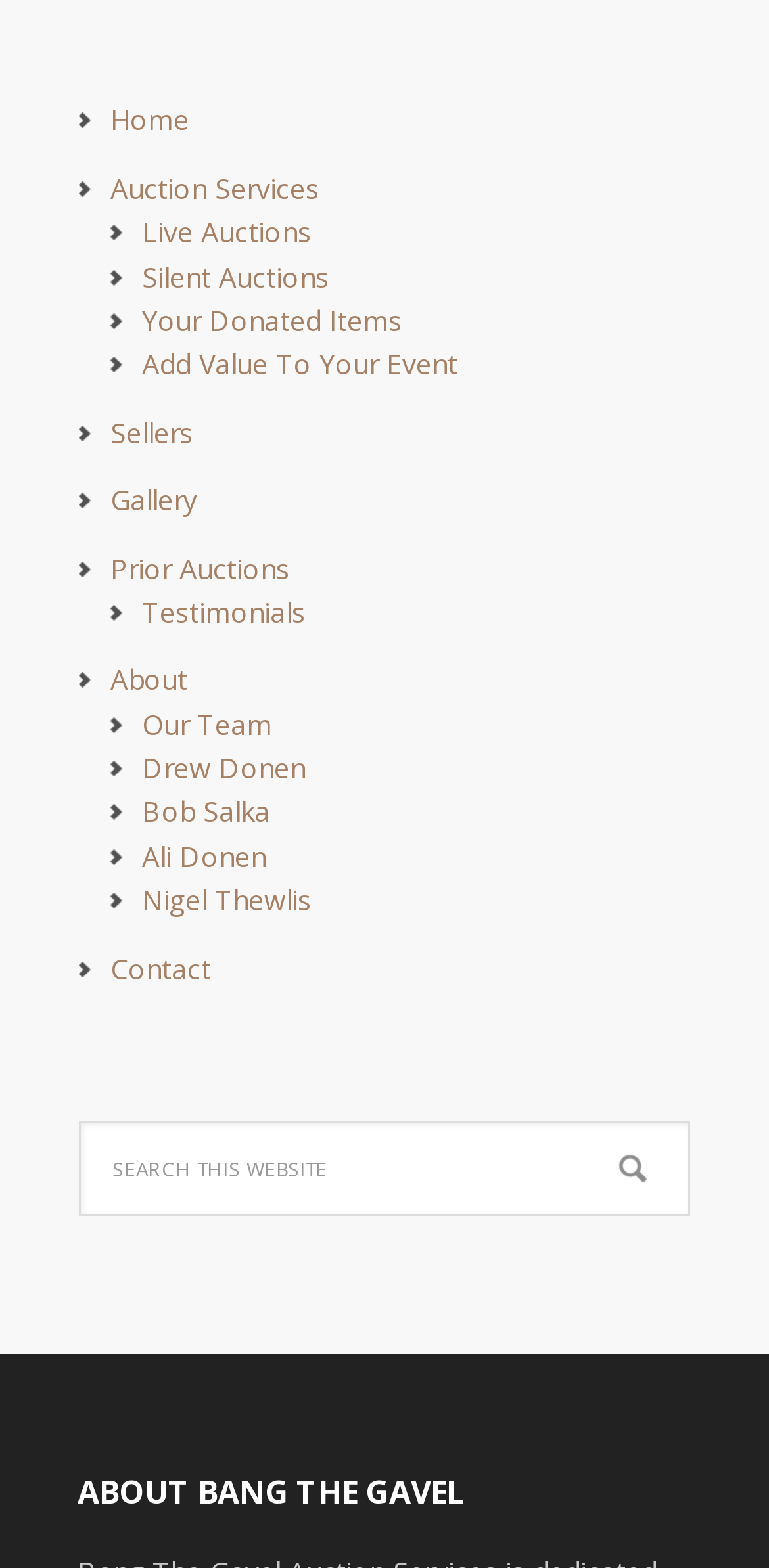Locate the bounding box coordinates of the element to click to perform the following action: 'contact us'. The coordinates should be given as four float values between 0 and 1, in the form of [left, top, right, bottom].

[0.144, 0.605, 0.274, 0.629]